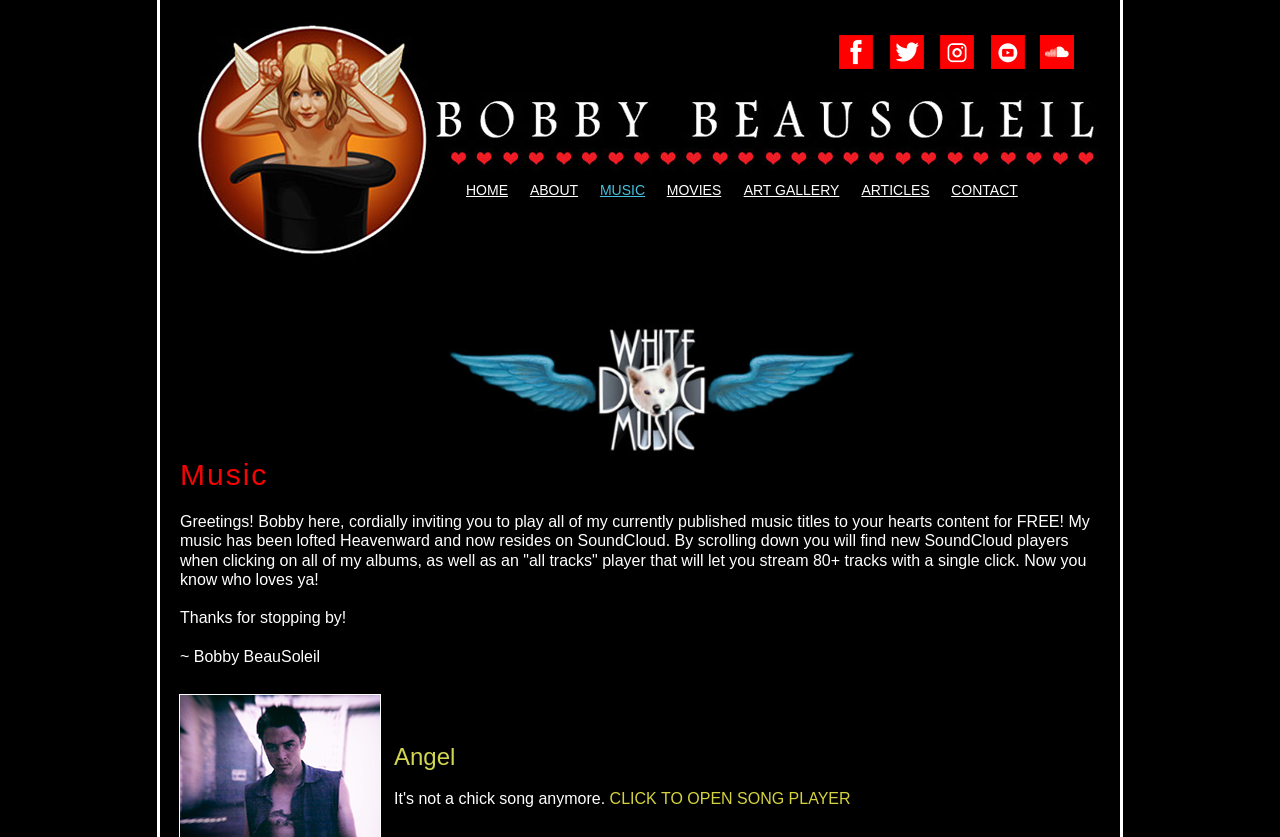Answer the question below with a single word or a brief phrase: 
What is the title of the first song listed on this webpage?

Angel